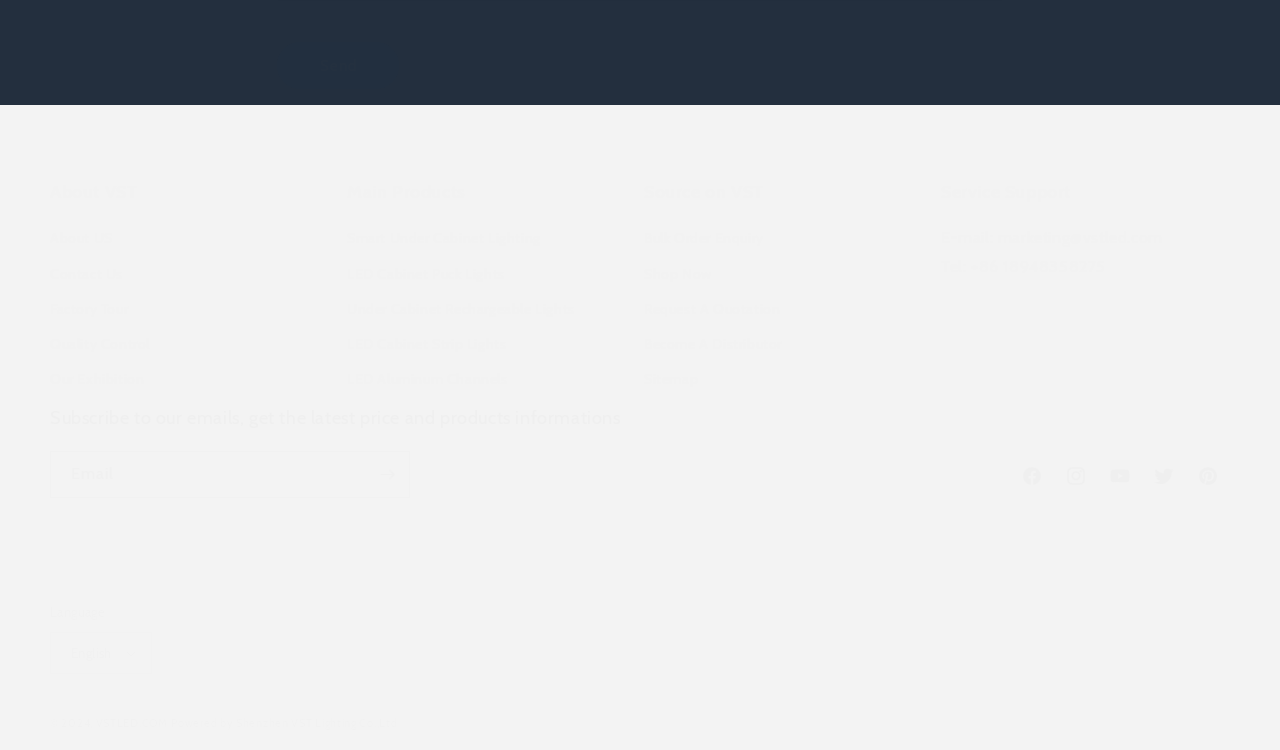Determine the bounding box coordinates of the area to click in order to meet this instruction: "Change the language".

[0.039, 0.843, 0.119, 0.899]